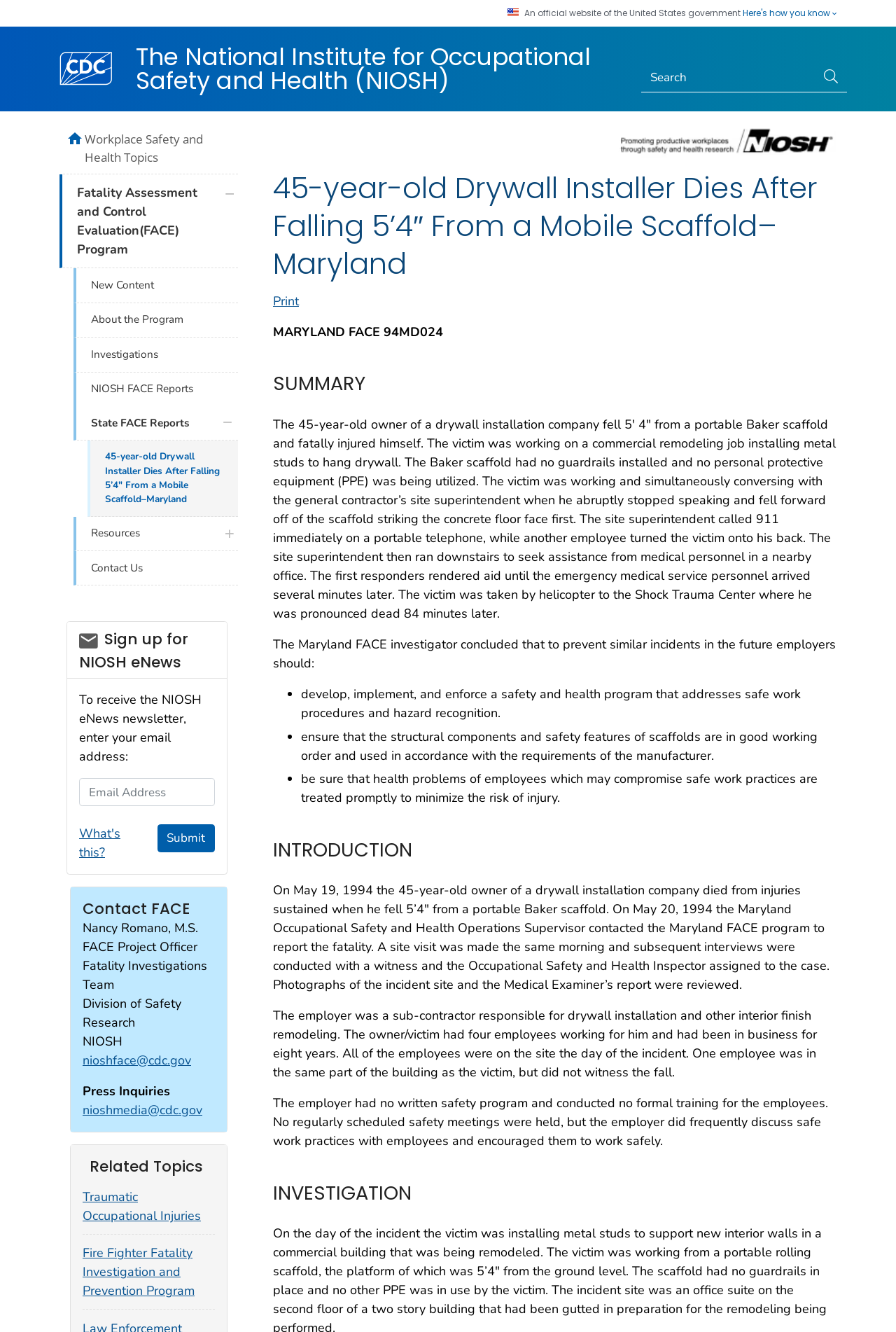Construct a comprehensive caption that outlines the webpage's structure and content.

This webpage is about a workplace fatality investigation report from the National Institute for Occupational Safety and Health (NIOSH). At the top of the page, there is a banner with a CDC logo, a search box, and a submit button. Below the banner, there is a heading that reads "45-year-old Drywall Installer Dies After Falling 5’4″ From a Mobile Scaffold–Maryland" followed by a summary of the incident.

The main content of the page is divided into several sections, including "SUMMARY", "INTRODUCTION", "INVESTIGATION", and "RELATED TOPICS". The "SUMMARY" section provides a brief overview of the incident, while the "INTRODUCTION" section provides more background information on the employer and the incident. The "INVESTIGATION" section is the longest section, which includes a detailed description of the incident, the investigation process, and the findings.

On the left side of the page, there is a navigation menu with links to various topics, including "Workplace Safety and Health Topics", "Fatality Assessment and Control Evaluation (FACE) Program", and "Resources". There is also a section for contacting the FACE program, which includes a form to sign up for the NIOSH eNews newsletter and a list of contact information for the FACE project officer.

At the bottom of the page, there are links to related topics, including "Traumatic Occupational Injuries" and "Fire Fighter Fatality Investigation and Prevention Program". Overall, the webpage is a detailed report on a workplace fatality investigation, with a focus on providing information on the incident, the investigation process, and the findings.